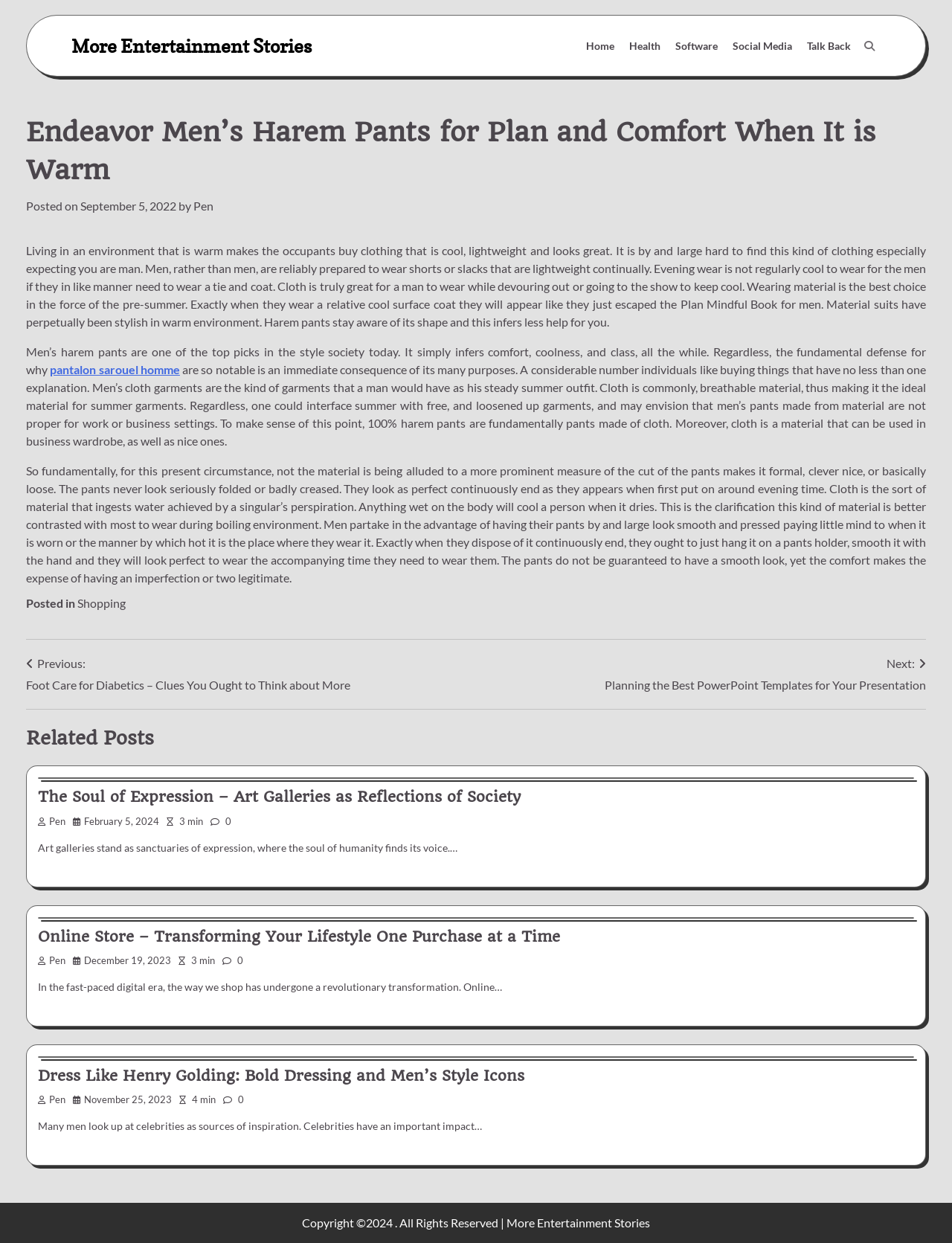What is the material of the pants? Based on the screenshot, please respond with a single word or phrase.

Cloth